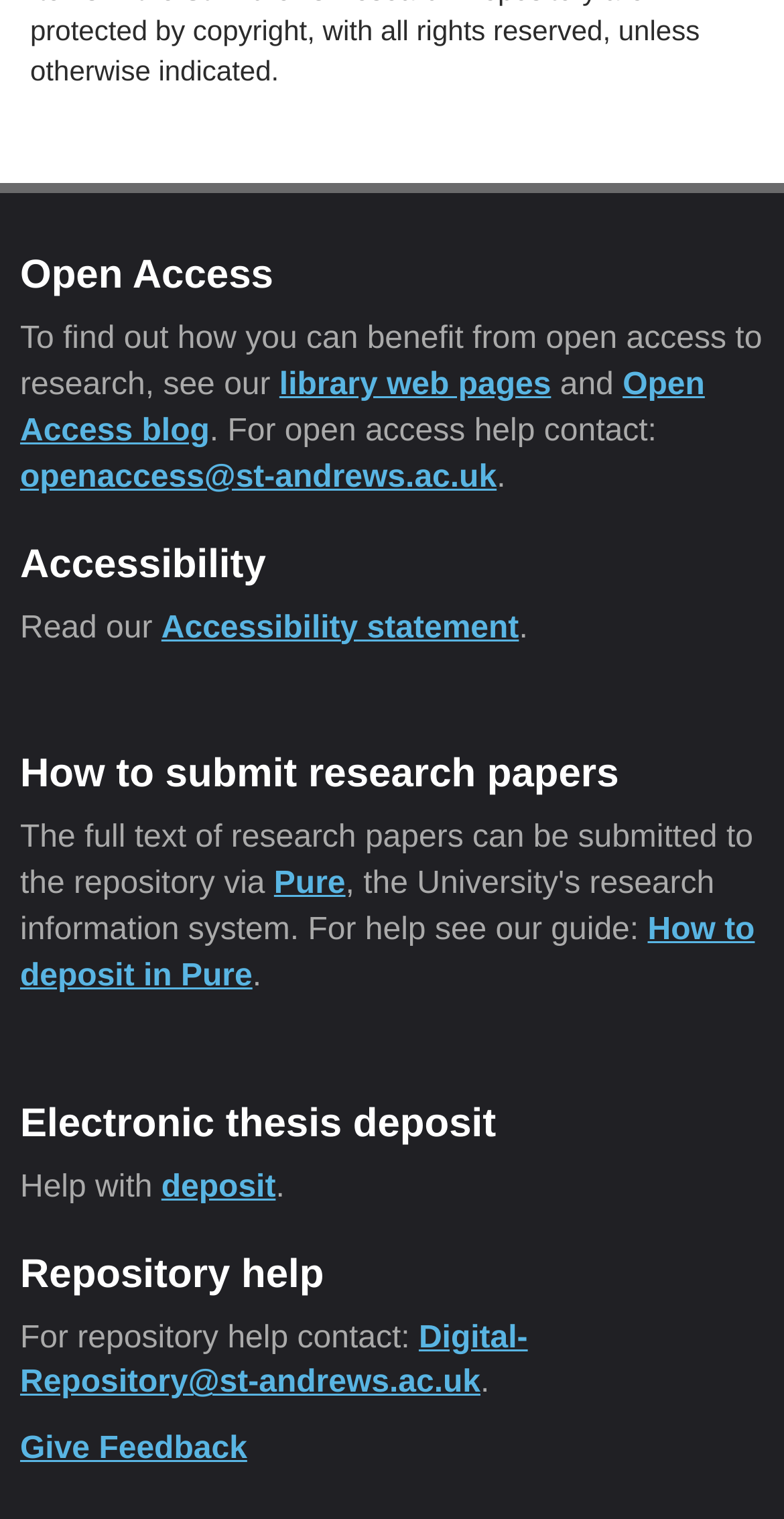What is the name of the repository where I can submit research papers?
Offer a detailed and exhaustive answer to the question.

The webpage mentions that 'The full text of research papers can be submitted to the repository via Pure', which suggests that Pure is the name of the repository where I can submit research papers.